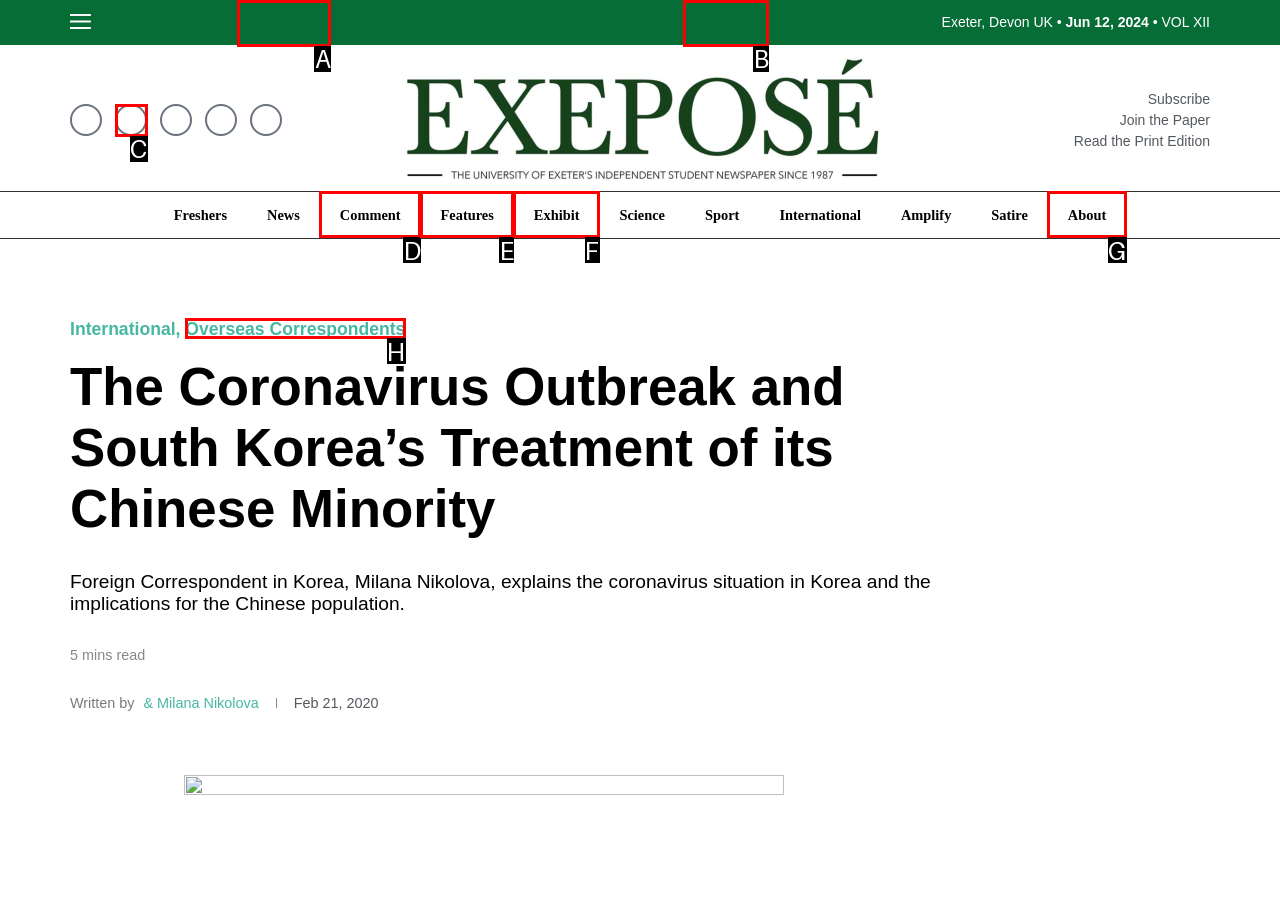From the provided choices, determine which option matches the description: Overseas Correspondents. Respond with the letter of the correct choice directly.

H